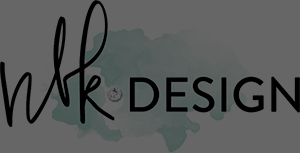What is the background style of the image?
Identify the answer in the screenshot and reply with a single word or phrase.

Watercolor-inspired